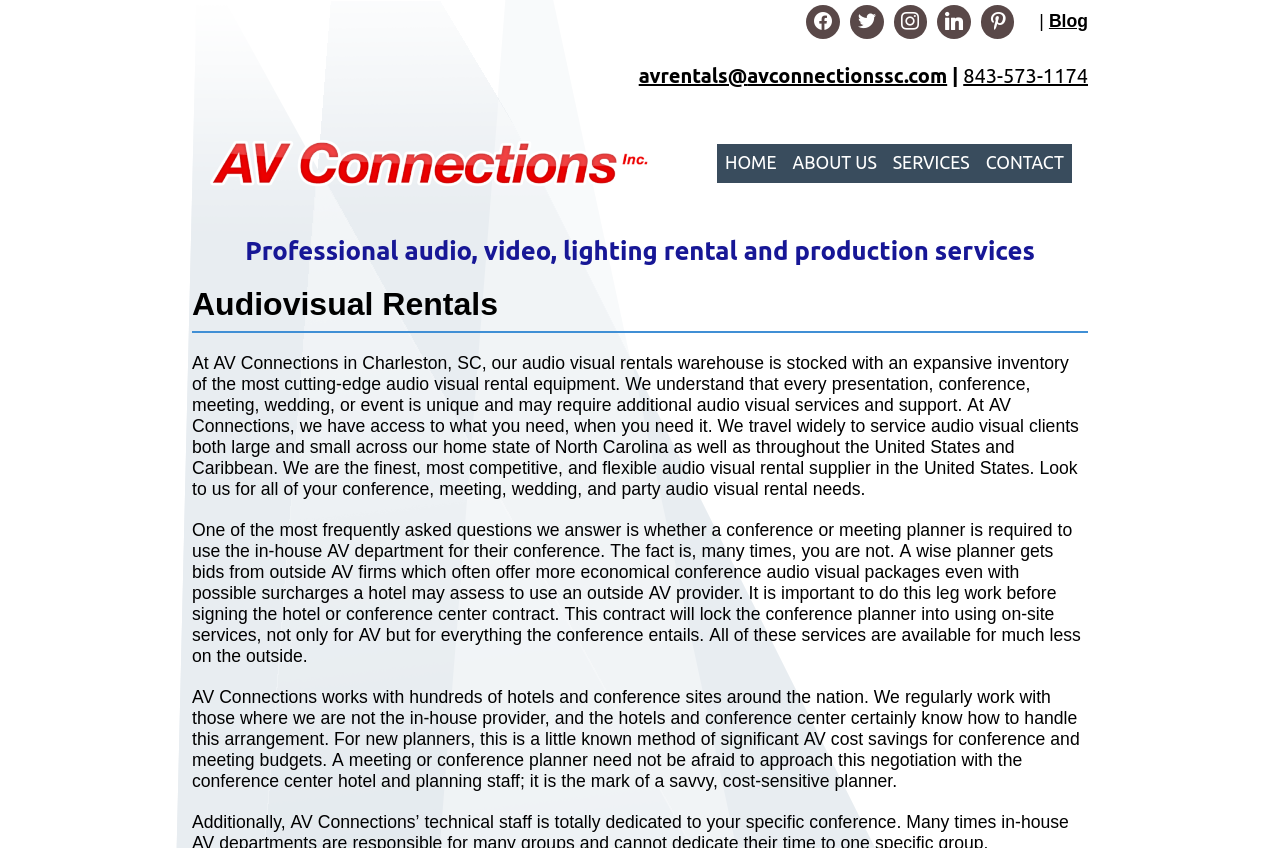Identify the bounding box coordinates of the element that should be clicked to fulfill this task: "Contact AVConnections SC". The coordinates should be provided as four float numbers between 0 and 1, i.e., [left, top, right, bottom].

[0.753, 0.075, 0.85, 0.102]